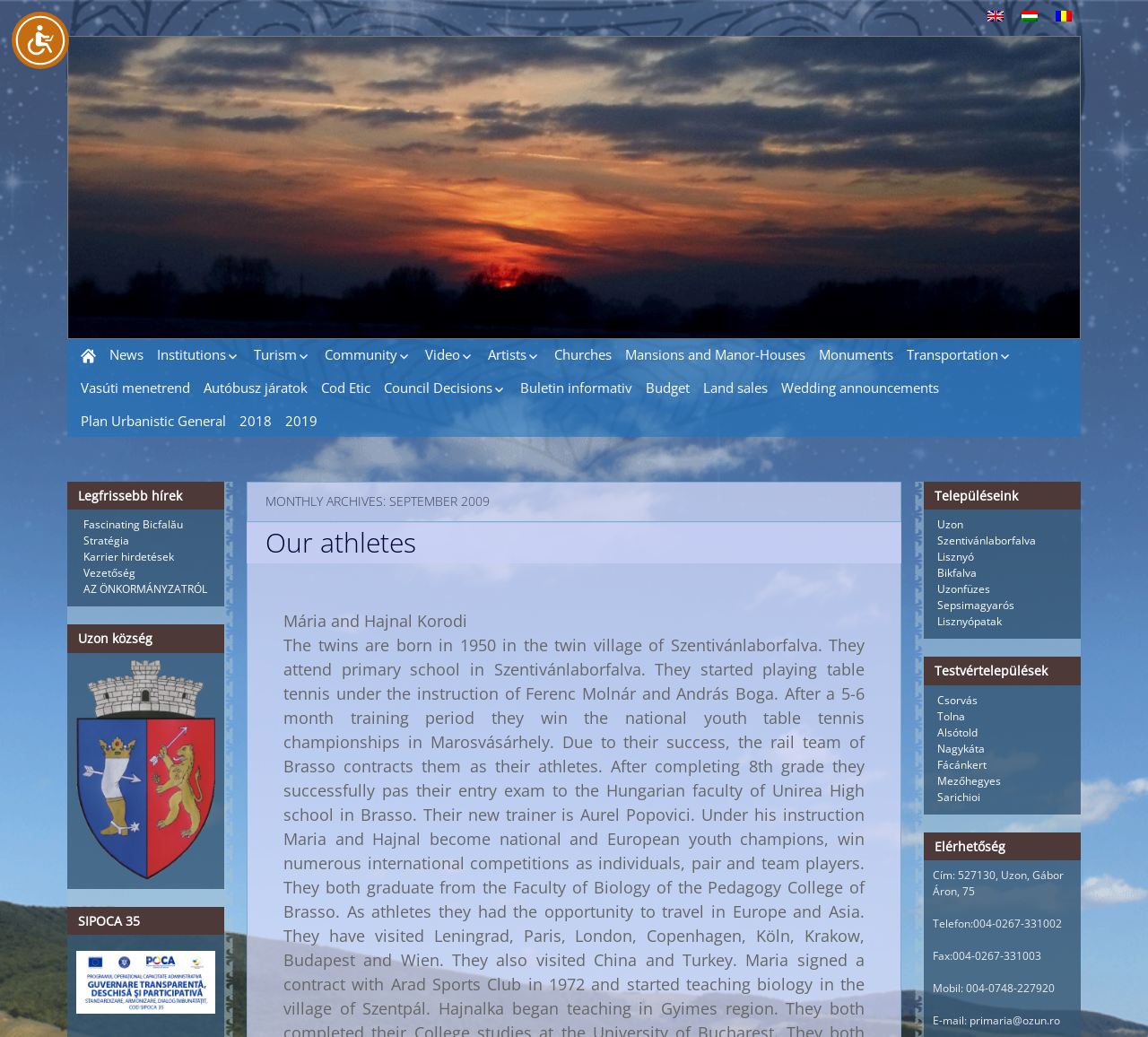Using the given element description, provide the bounding box coordinates (top-left x, top-left y, bottom-right x, bottom-right y) for the corresponding UI element in the screenshot: Pensions

[0.218, 0.43, 0.374, 0.452]